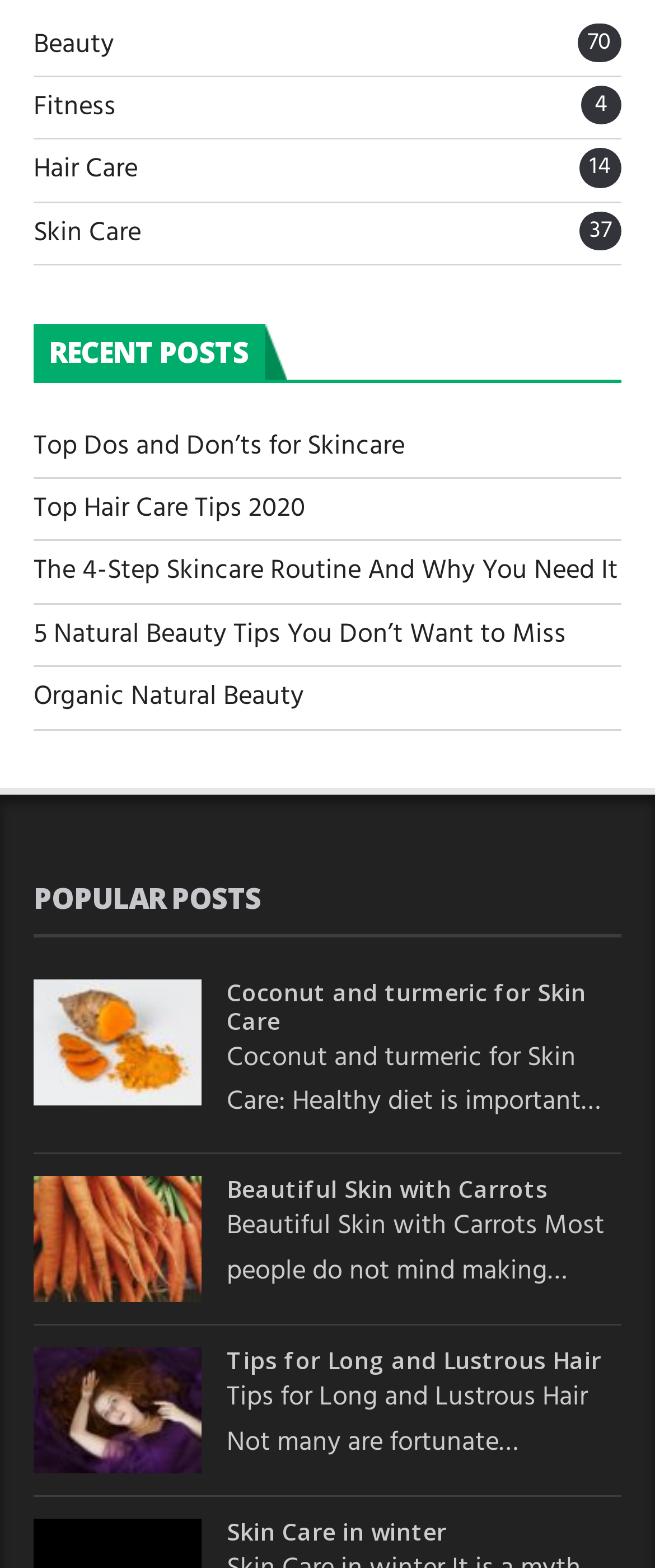How many categories are listed at the top of the webpage?
Please use the visual content to give a single word or phrase answer.

4